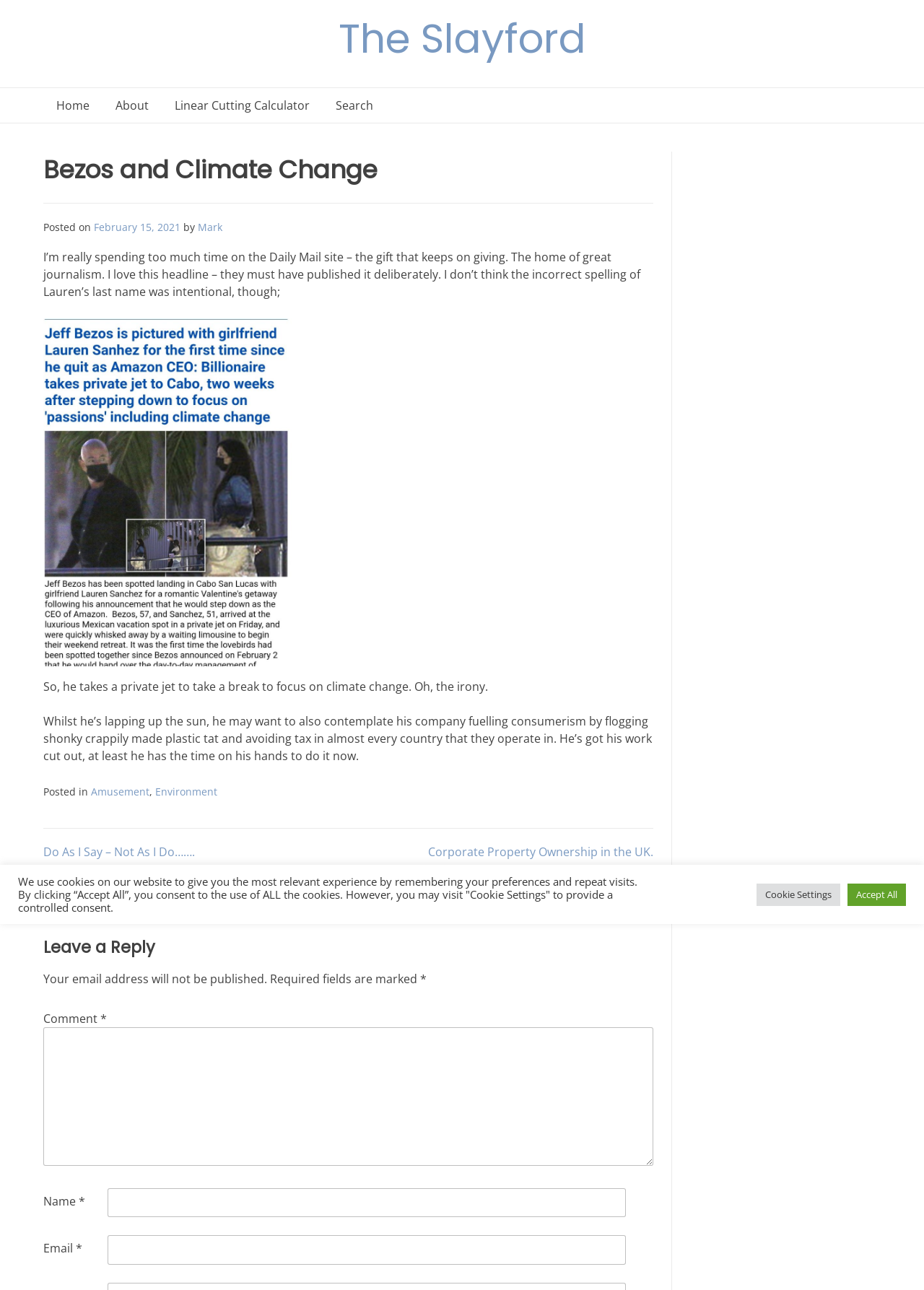Identify the bounding box coordinates for the region of the element that should be clicked to carry out the instruction: "Read the article posted on February 15, 2021". The bounding box coordinates should be four float numbers between 0 and 1, i.e., [left, top, right, bottom].

[0.102, 0.171, 0.195, 0.181]